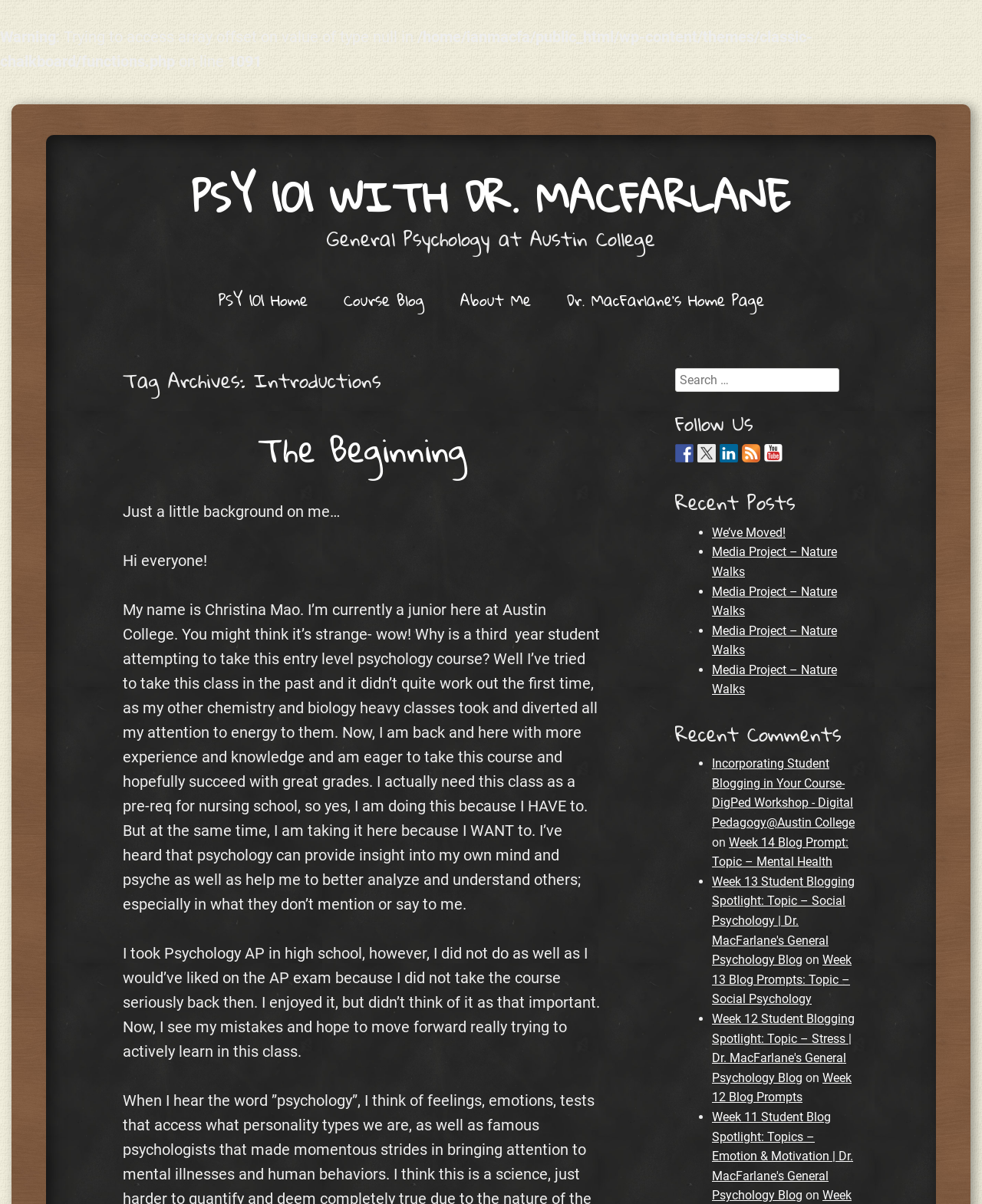Using the webpage screenshot, find the UI element described by Media Project – Nature Walks. Provide the bounding box coordinates in the format (top-left x, top-left y, bottom-right x, bottom-right y), ensuring all values are floating point numbers between 0 and 1.

[0.725, 0.518, 0.852, 0.546]